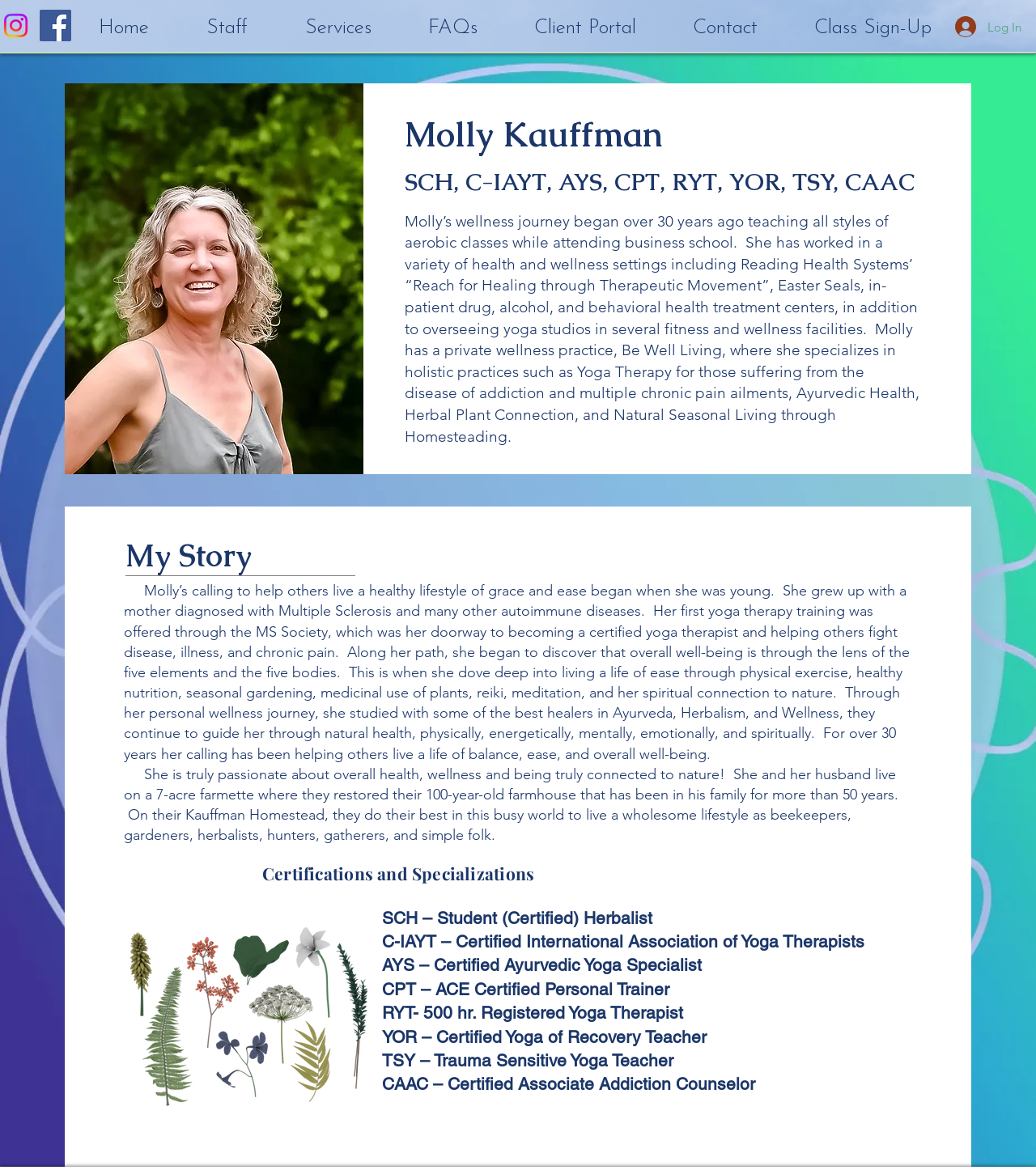How many certifications does Molly have?
Refer to the image and give a detailed answer to the query.

I counted the number of certifications listed in the main section of the webpage, which includes SCH, C-IAYT, AYS, CPT, RYT, YOR, TSY, and CAAC.